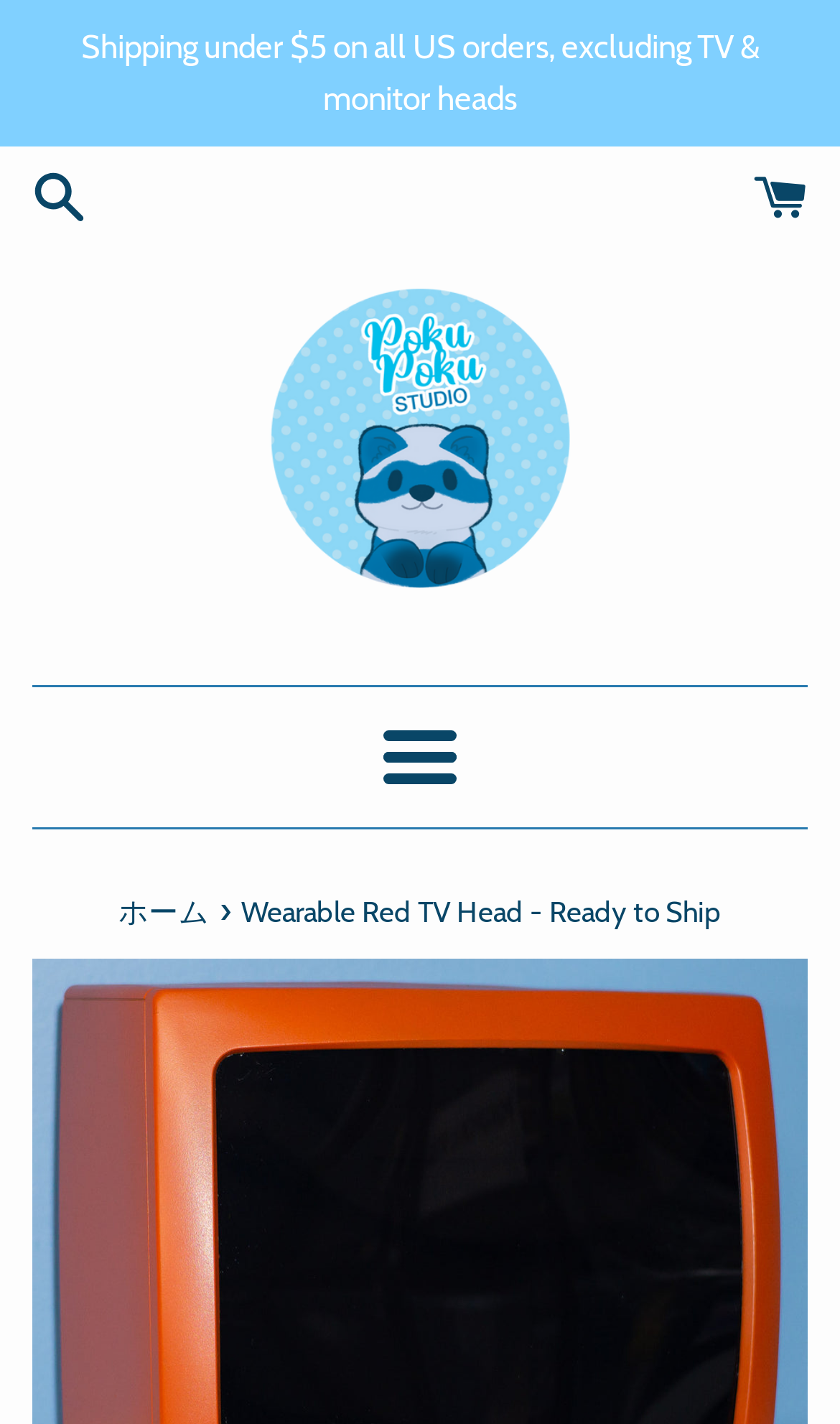Using the image as a reference, answer the following question in as much detail as possible:
How many horizontal separators are there?

There are two horizontal separators on the page, one with coordinates [0.038, 0.48, 0.962, 0.482] and another with coordinates [0.038, 0.58, 0.962, 0.582], indicating that there are two horizontal separators.